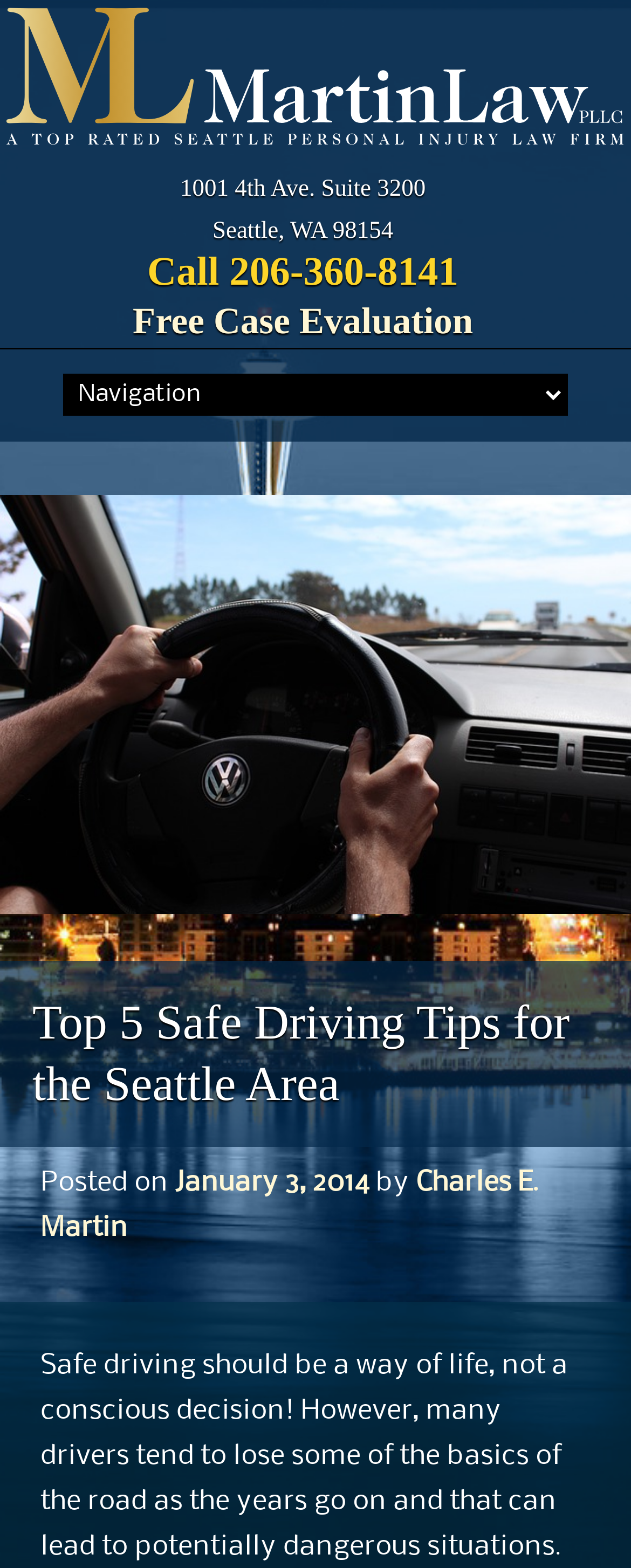Given the following UI element description: "Call 206-360-8141", find the bounding box coordinates in the webpage screenshot.

[0.233, 0.161, 0.727, 0.188]